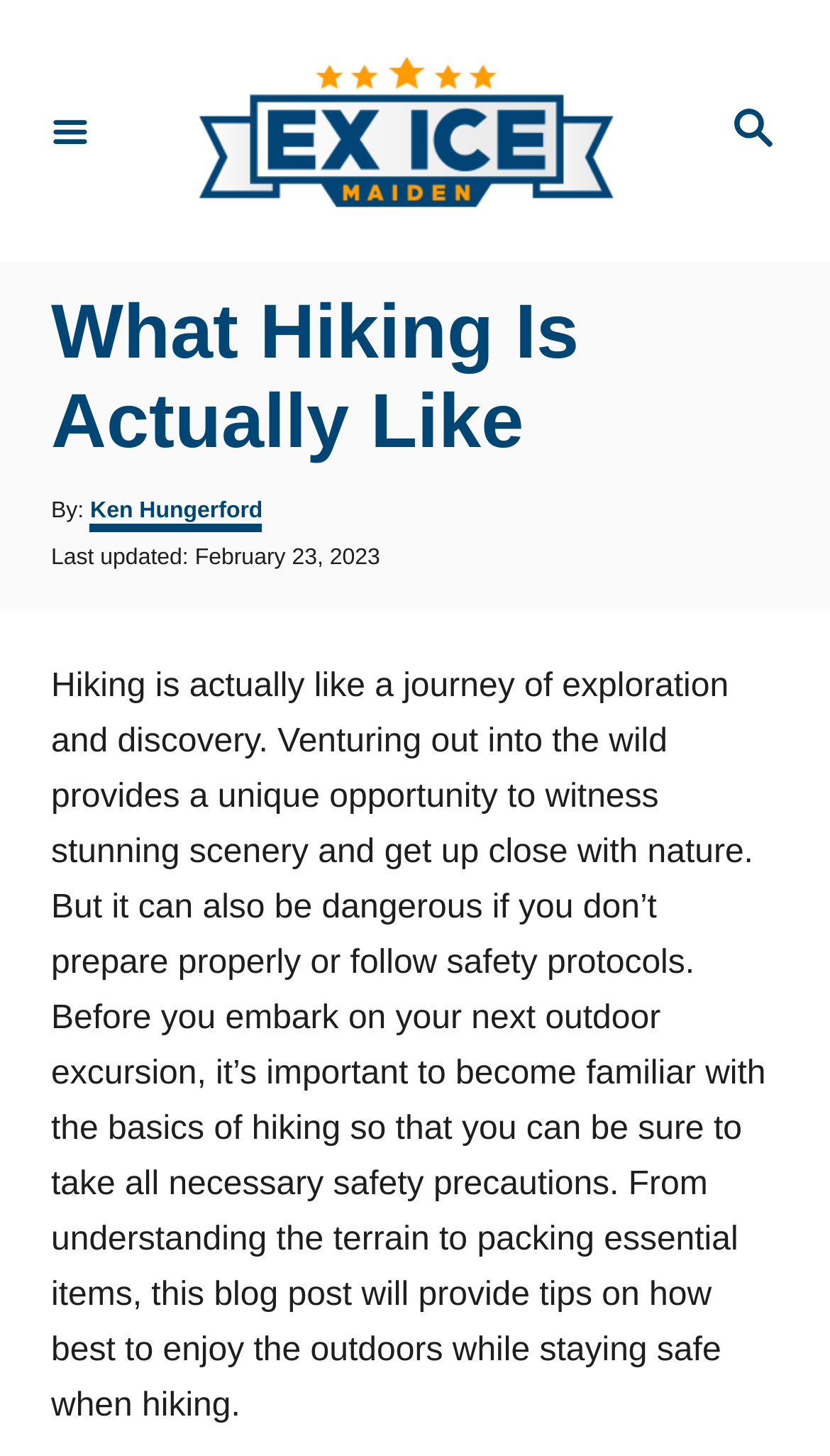Please provide a detailed answer to the question below based on the screenshot: 
Who is the author of this article?

I found the author's name by looking at the section that says 'By:' and then finding the link next to it, which is 'Ken Hungerford'.